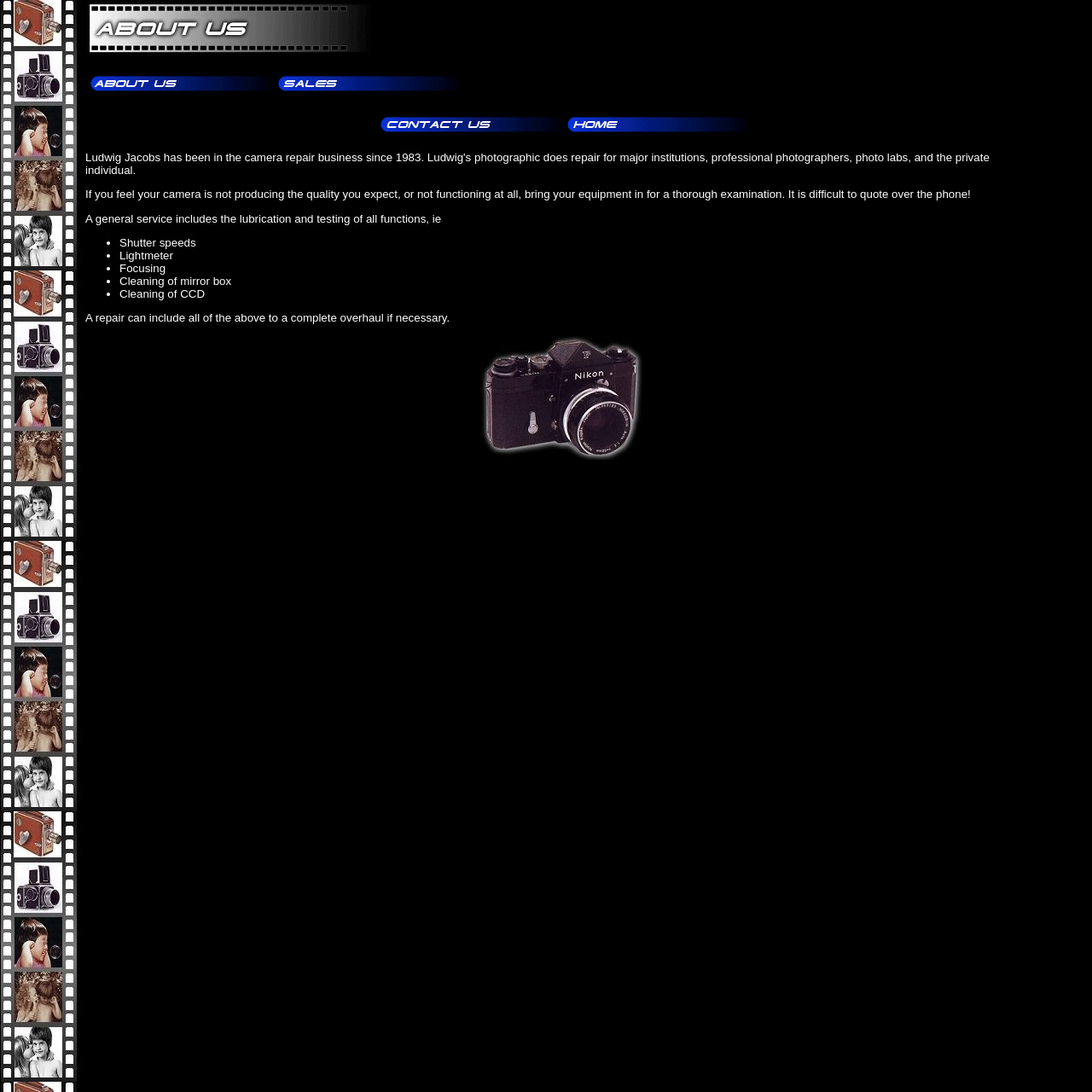What is included in a general camera service?
Carefully analyze the image and provide a detailed answer to the question.

According to the webpage, a general service includes the lubrication and testing of all functions, which are listed as shutter speeds, lightmeter, focusing, cleaning of mirror box, and cleaning of CCD.